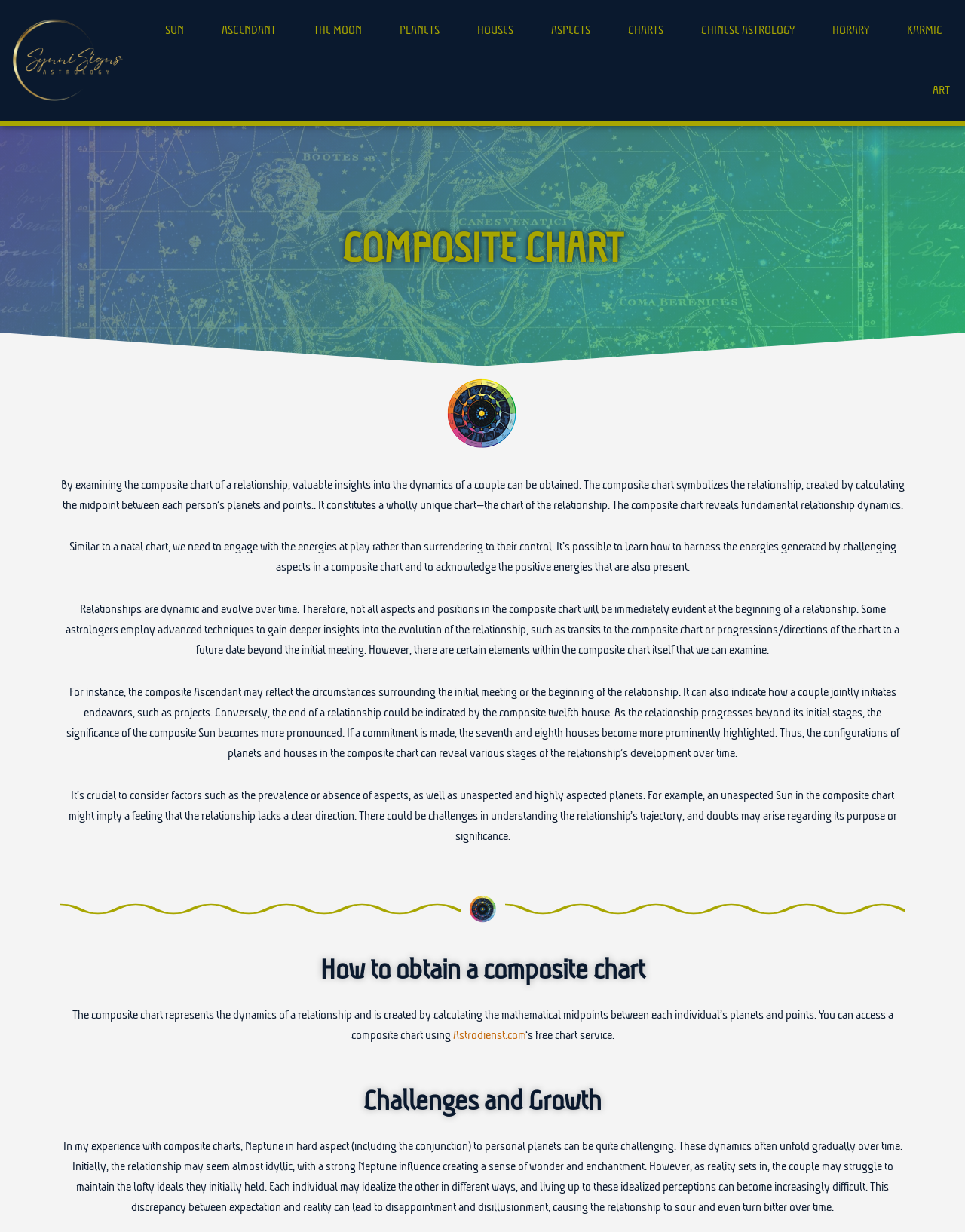Identify the bounding box for the described UI element: "Sun".

[0.155, 0.0, 0.214, 0.049]